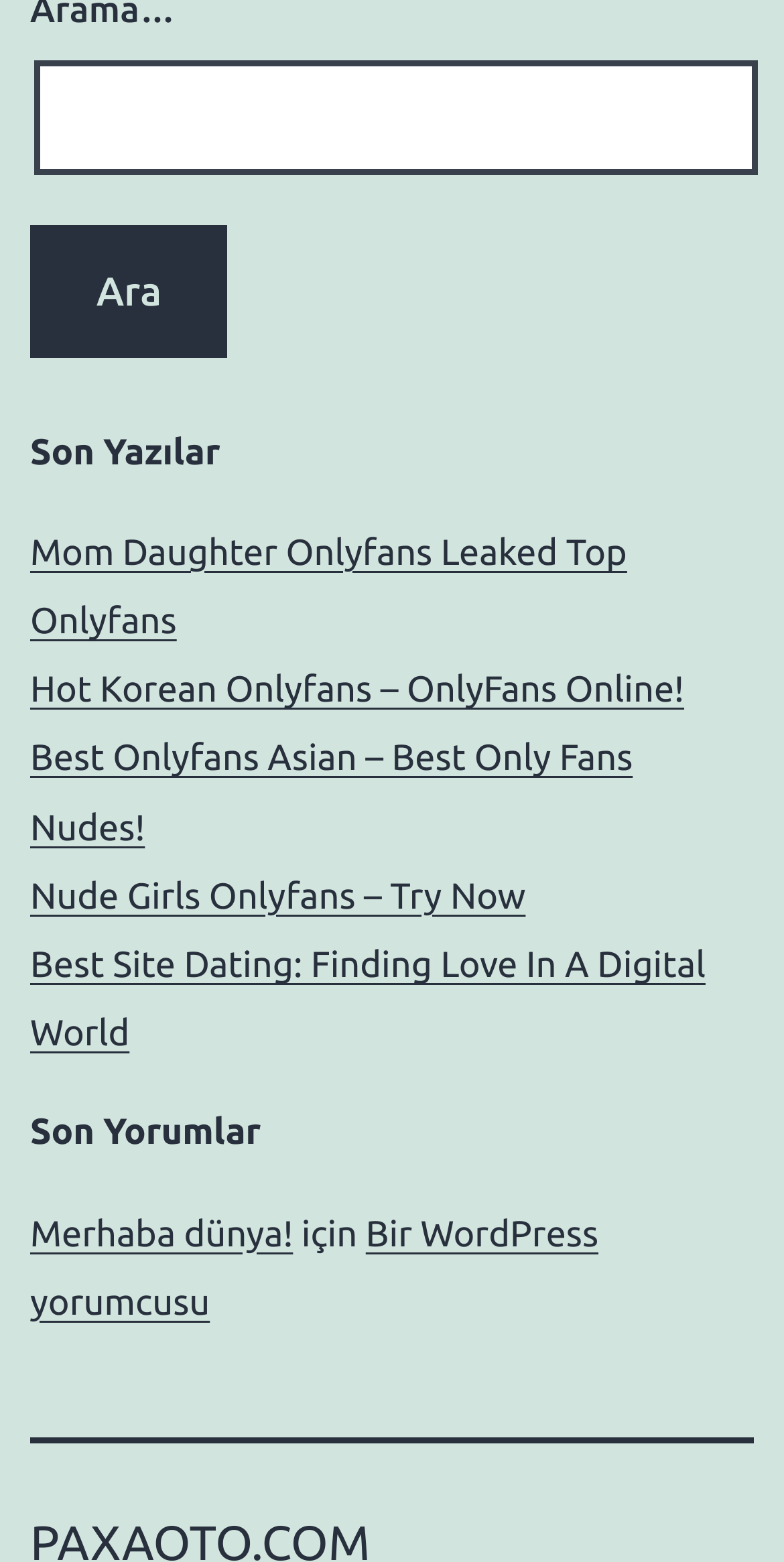Provide the bounding box coordinates in the format (top-left x, top-left y, bottom-right x, bottom-right y). All values are floating point numbers between 0 and 1. Determine the bounding box coordinate of the UI element described as: Merhaba dünya!

[0.038, 0.777, 0.374, 0.802]